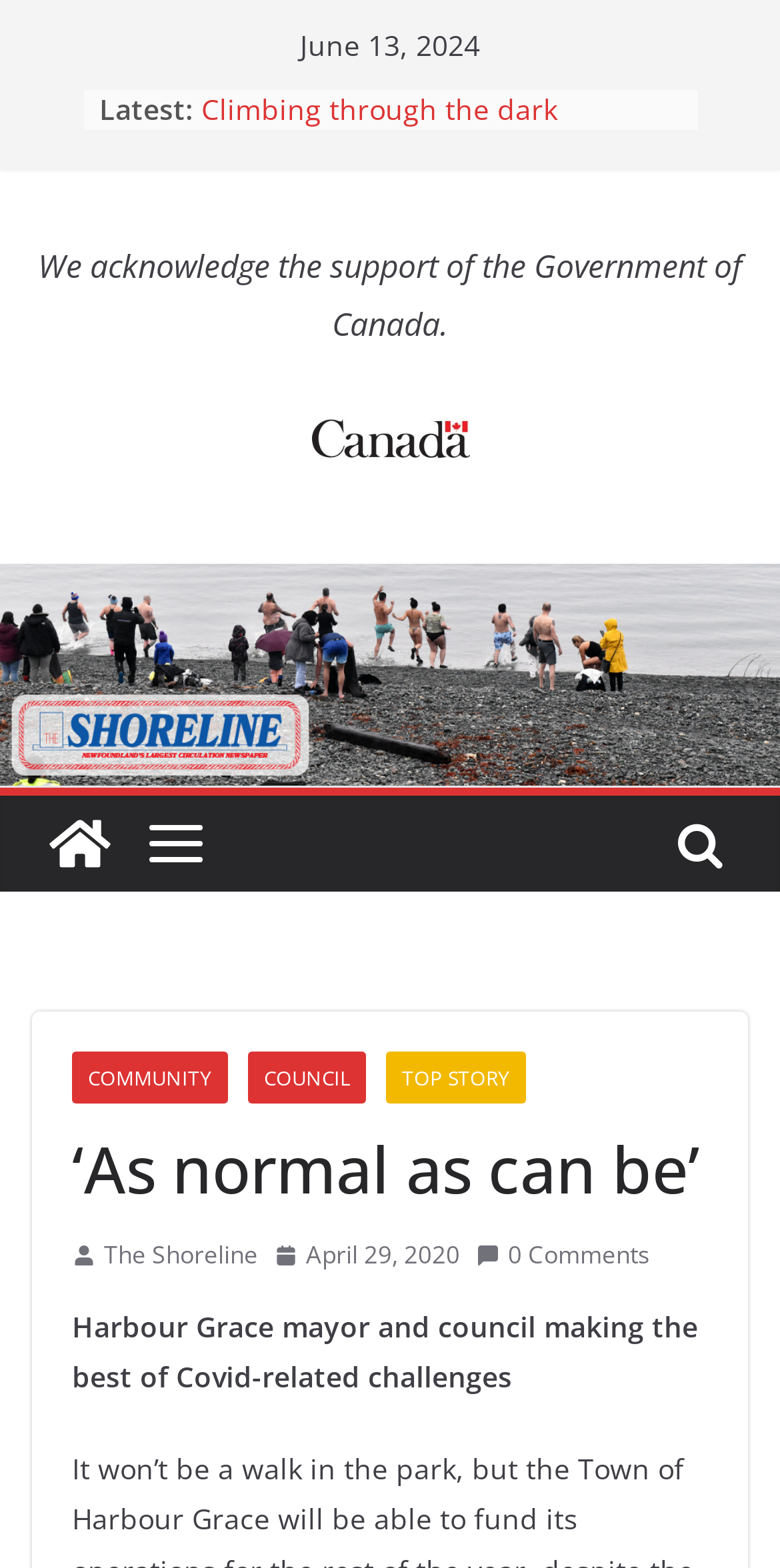Locate the bounding box of the UI element described in the following text: "April 29, 2020April 29, 2020".

[0.351, 0.787, 0.59, 0.815]